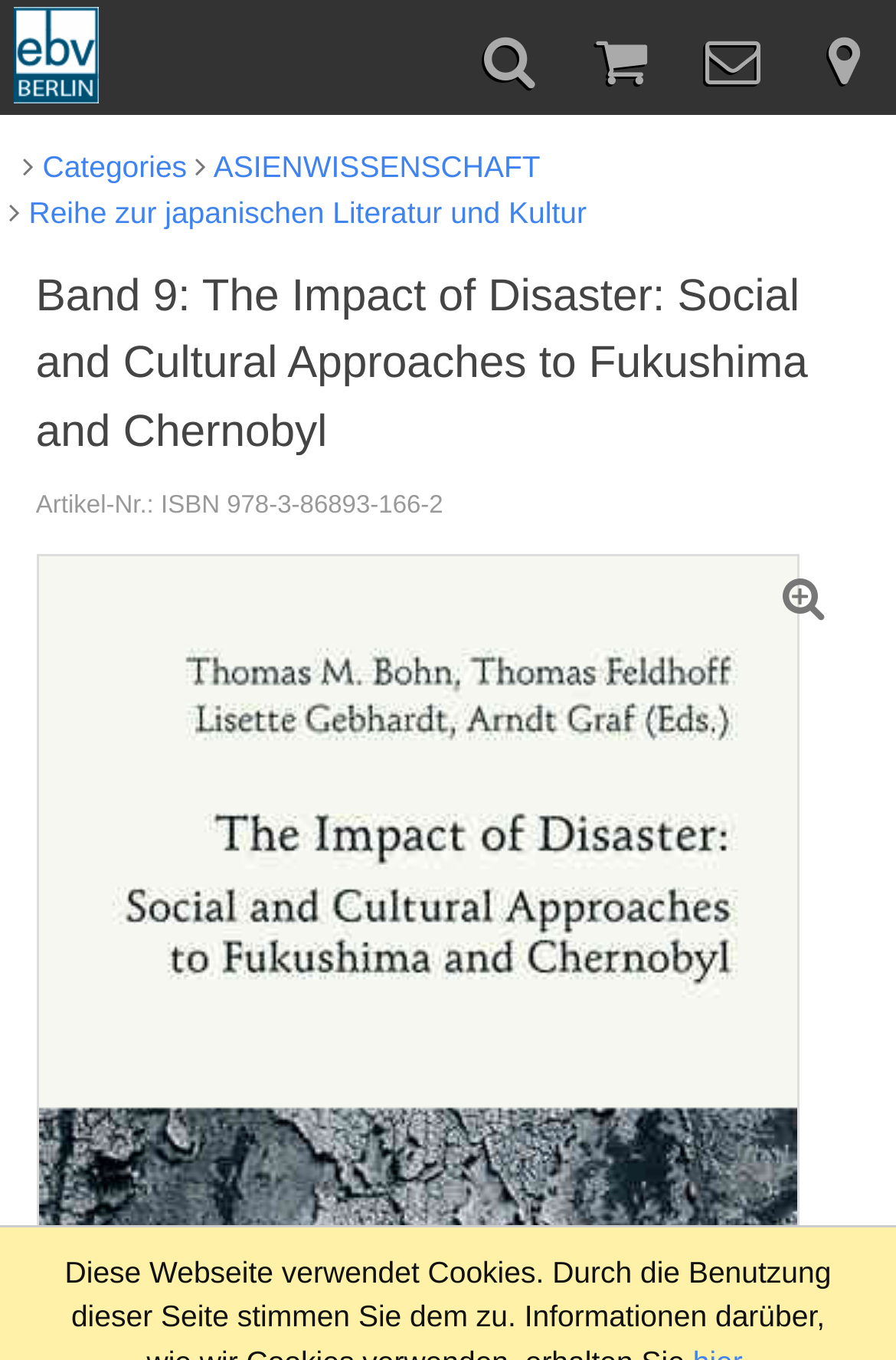Using the description: "title="EB-VERLAG Dr. Brandt"", determine the UI element's bounding box coordinates. Ensure the coordinates are in the format of four float numbers between 0 and 1, i.e., [left, top, right, bottom].

[0.015, 0.0, 0.109, 0.078]